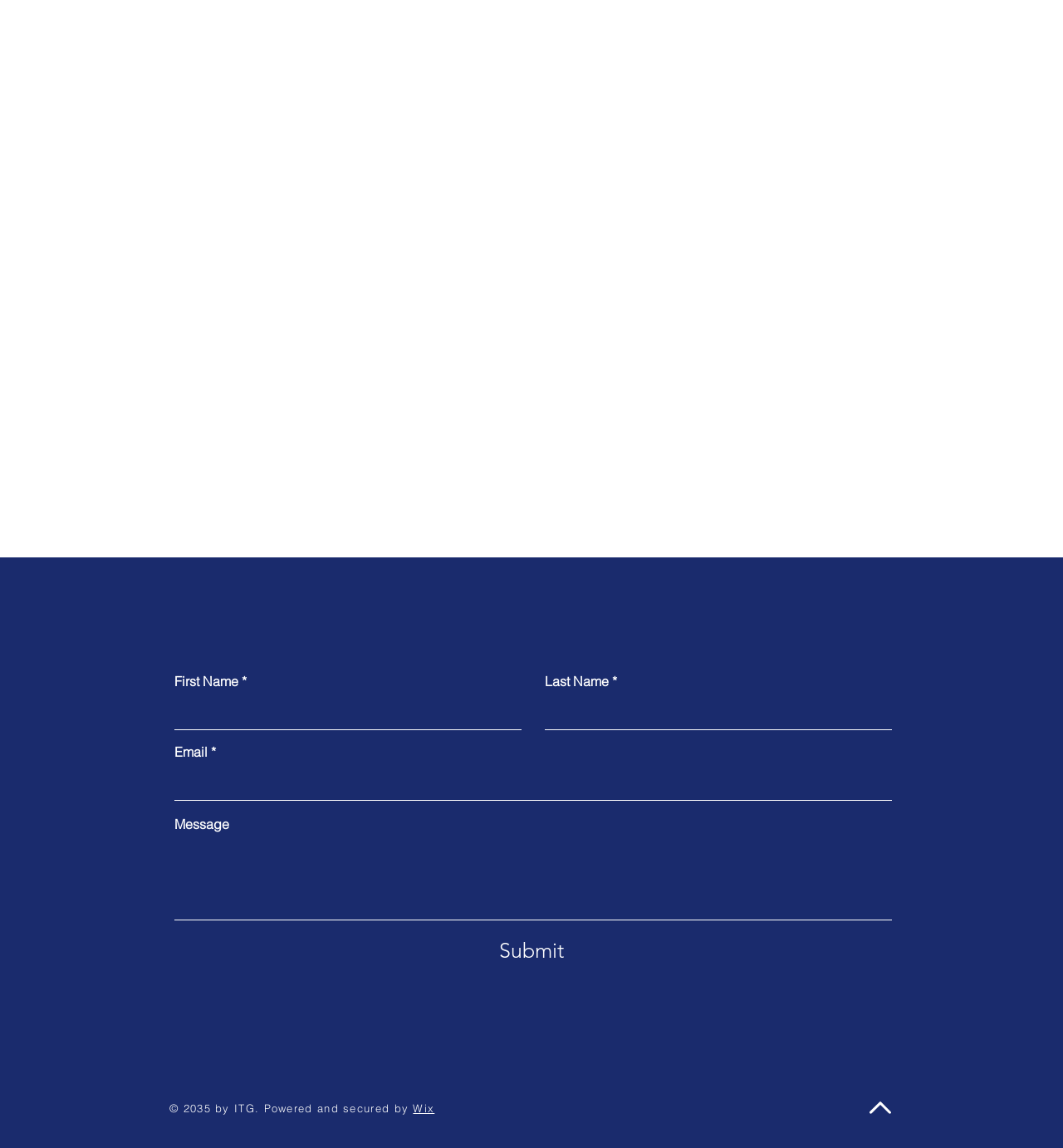What is required to submit the contact form?
Craft a detailed and extensive response to the question.

The contact form requires the user to fill in their First Name, Last Name, and Email, as indicated by the required textbox elements on the webpage.